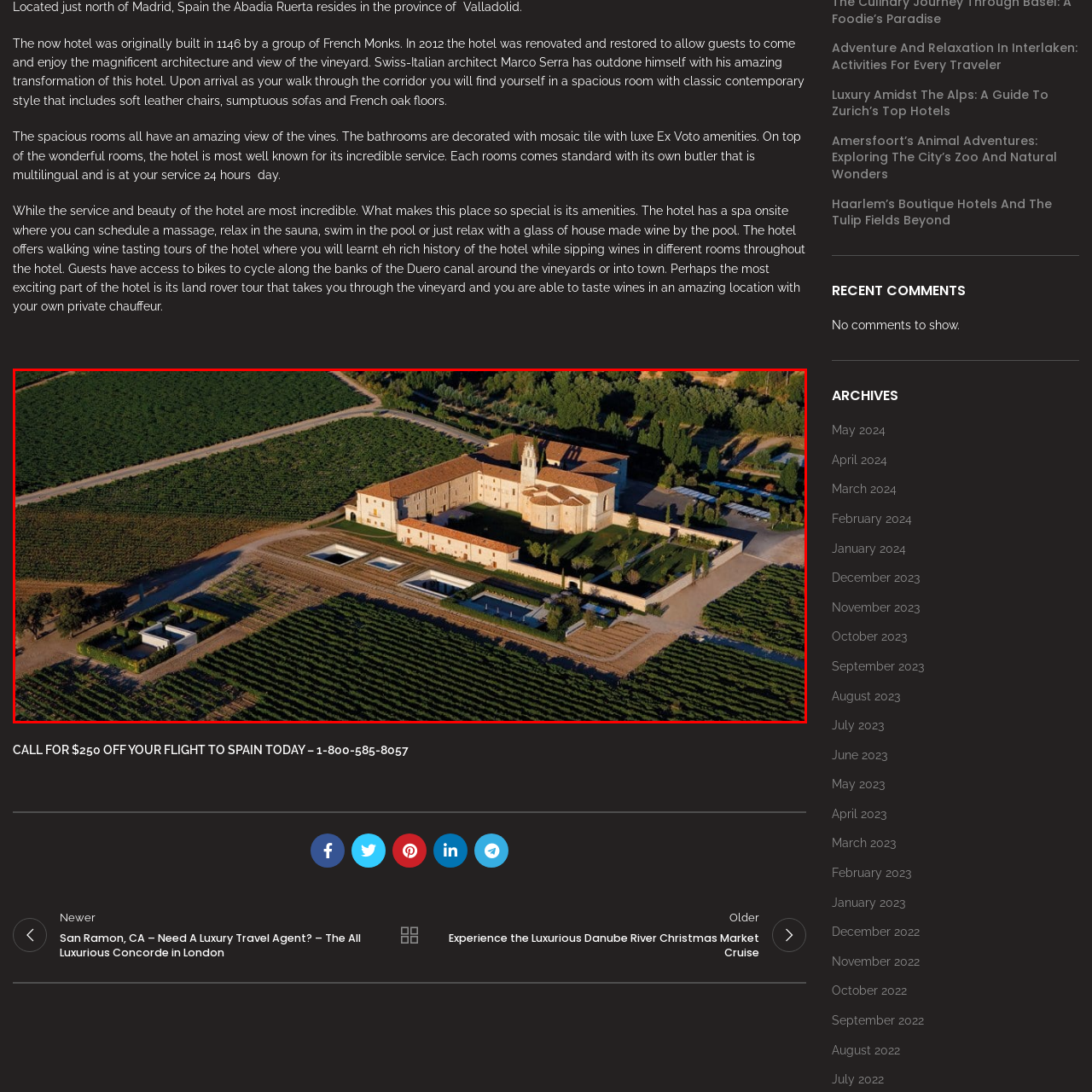What is surrounded by expansive rows of grapevines?
Review the image highlighted by the red bounding box and respond with a brief answer in one word or phrase.

The hotel